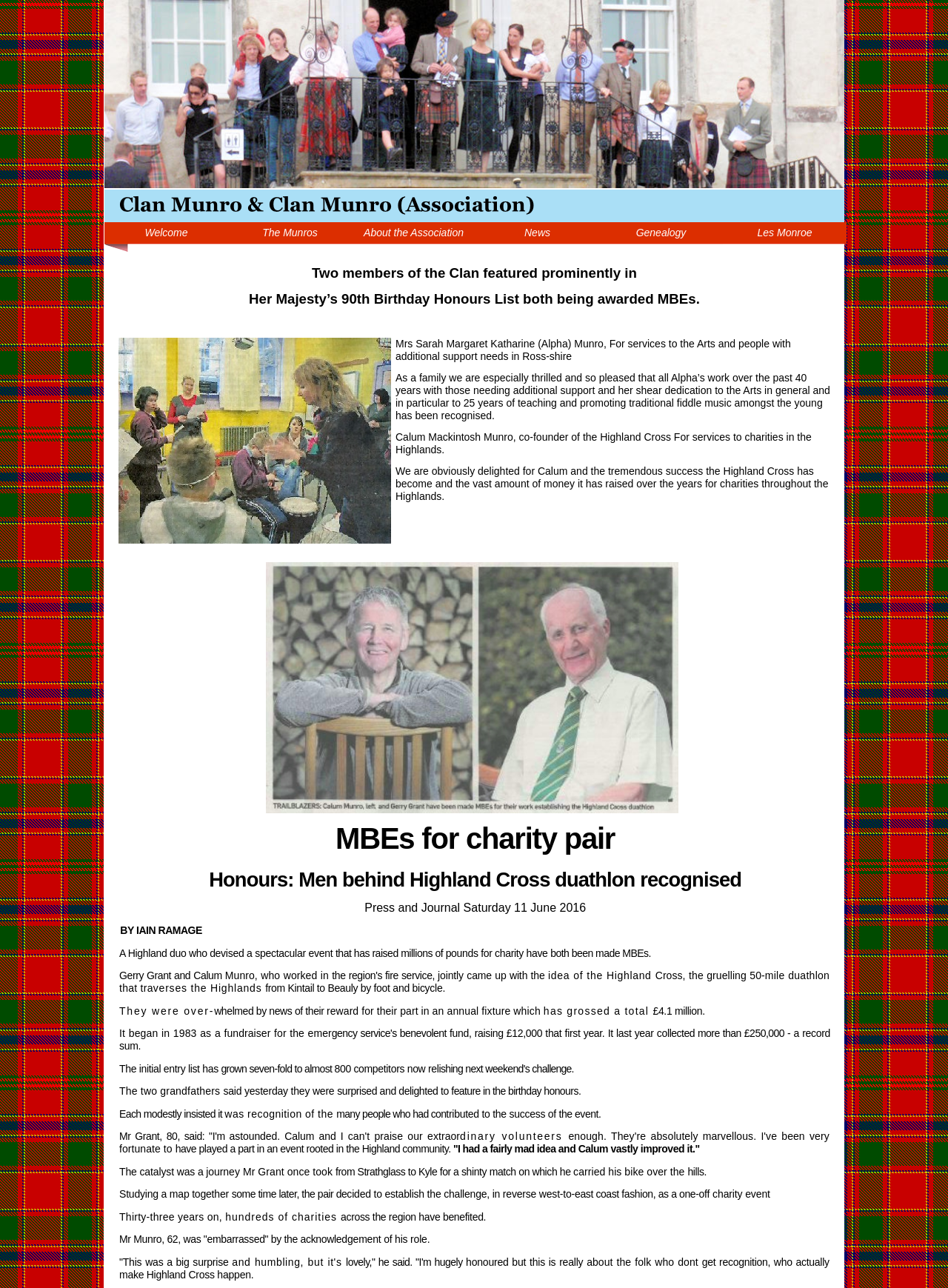Who are the two grandfathers mentioned in the article?
Examine the screenshot and reply with a single word or phrase.

Gerry Grant and Calum Munro